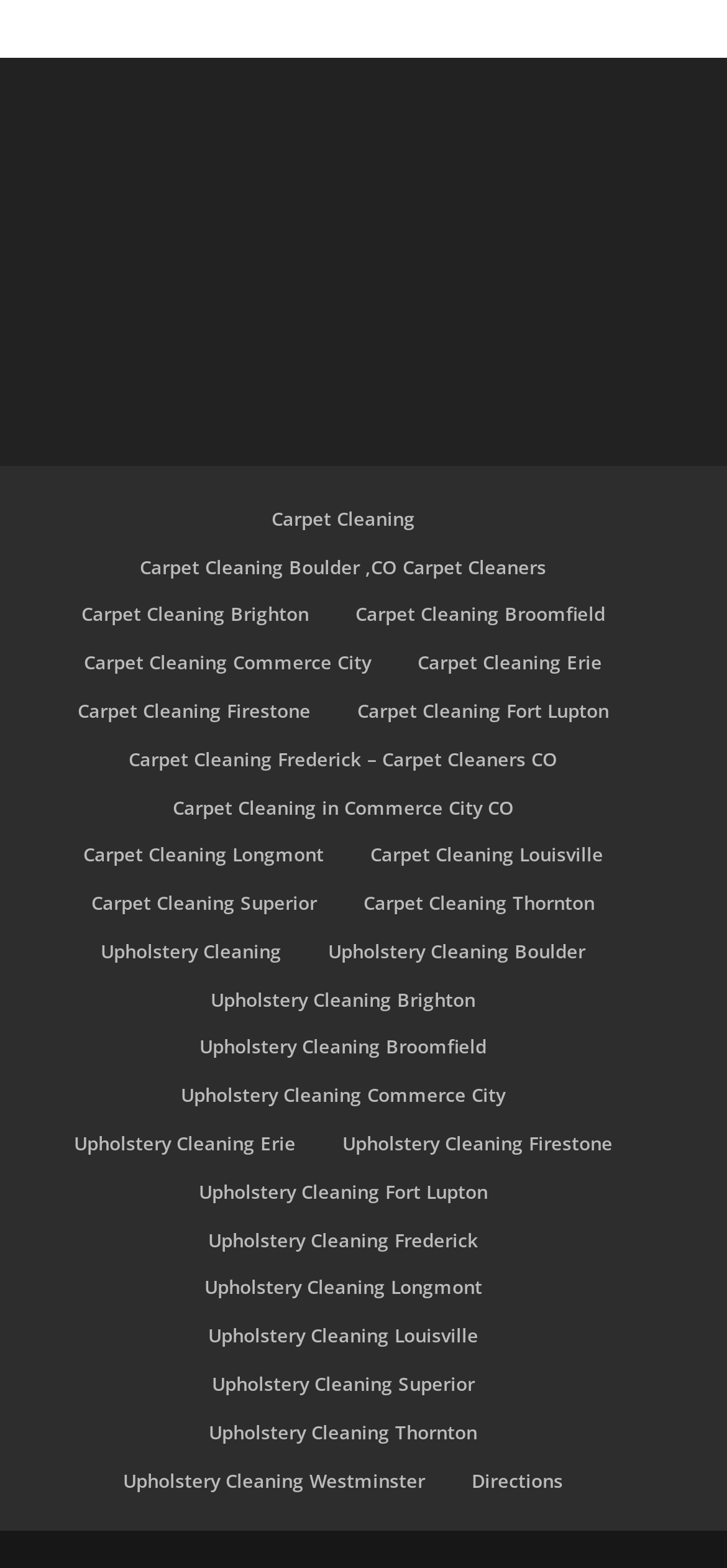Locate the bounding box coordinates of the UI element described by: "Directions". The bounding box coordinates should consist of four float numbers between 0 and 1, i.e., [left, top, right, bottom].

[0.649, 0.935, 0.774, 0.952]